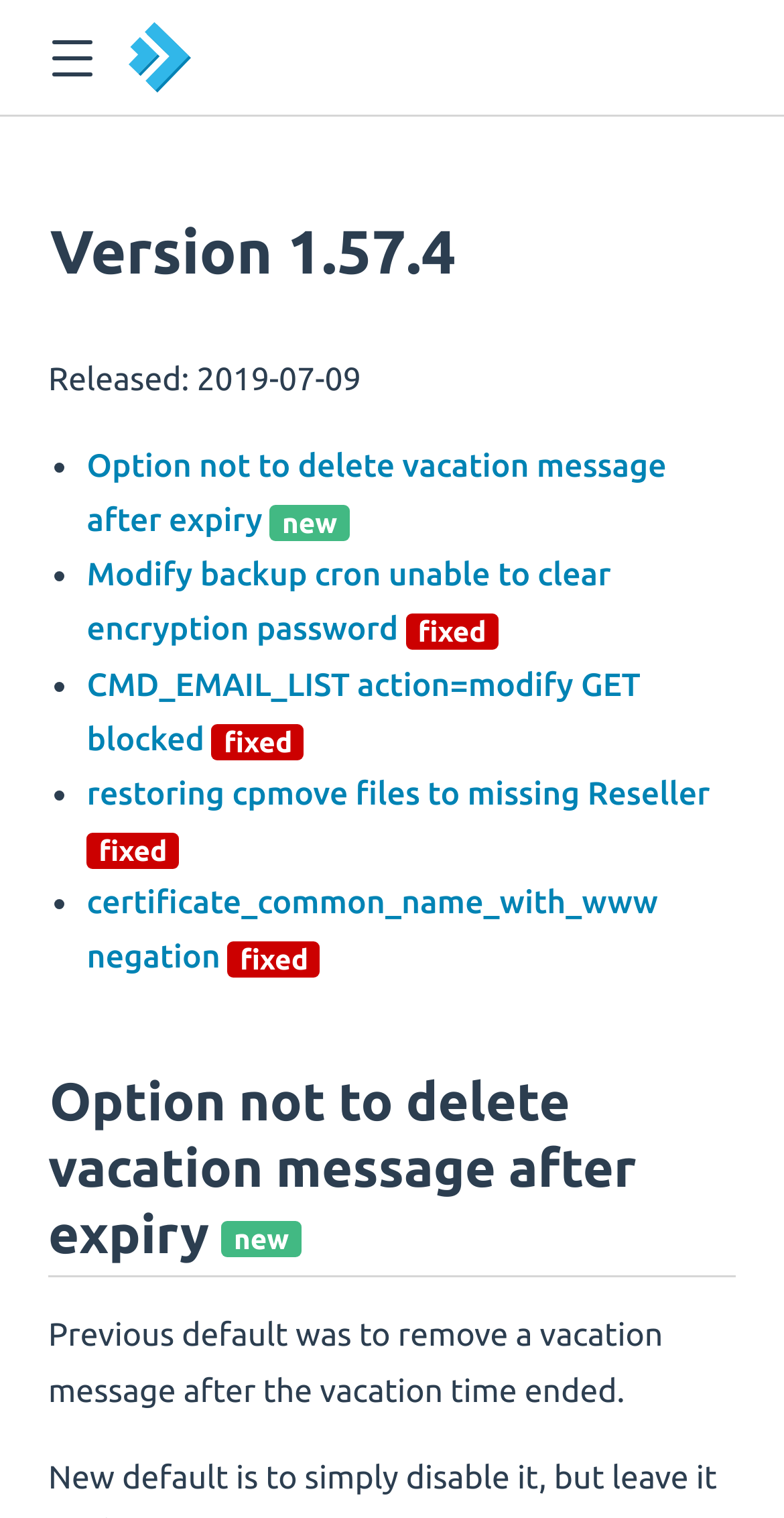Given the content of the image, can you provide a detailed answer to the question?
What is the first update mentioned in the release notes?

The first update mentioned in the release notes is a link element with the text 'Option not to delete vacation message after expiry new'. This is the first item in the list of updates.